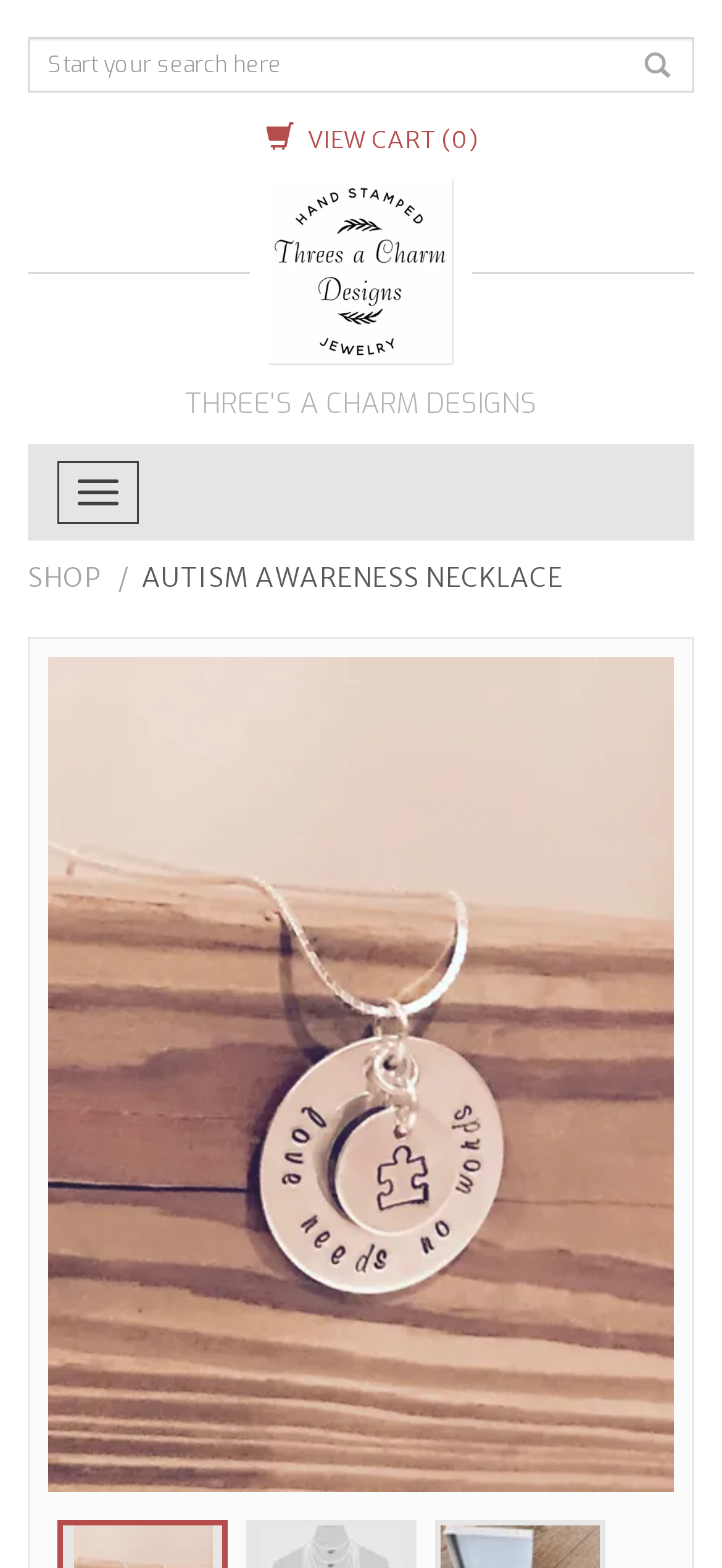Give a detailed explanation of the elements present on the webpage.

The webpage is an e-commerce page for a jewelry store, specifically showcasing an Autism Awareness Sterling Silver Charm Necklace. At the top left corner, there is a search bar with a magnifying glass icon on the right side, accompanied by a "Search" label. Below the search bar, there is a link to view the shopping cart, which currently has 0 items. Next to the cart link, the store's logo, "Three's a Charm Designs", is displayed as an image with a link to the store's homepage.

On the top right side, there is a "Toggle navigation" button. Below it, there is a "SHOP" link. The main content of the page is a product description, with a heading "AUTISM AWARENESS NECKLACE" in a prominent font. The product image takes up most of the page, showcasing the necklace from different angles.